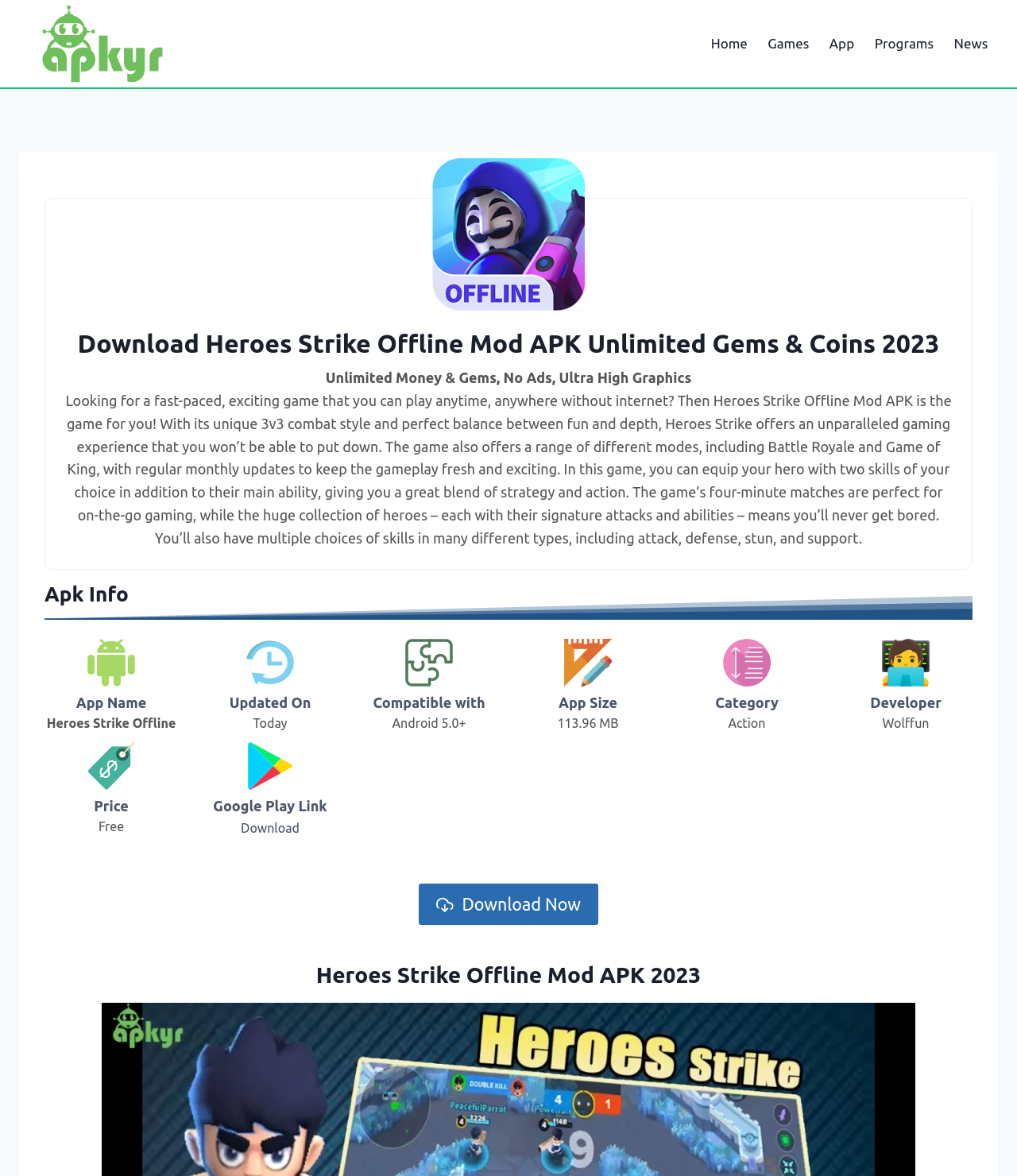Please give the bounding box coordinates of the area that should be clicked to fulfill the following instruction: "Click the 'Home' link". The coordinates should be in the format of four float numbers from 0 to 1, i.e., [left, top, right, bottom].

[0.689, 0.021, 0.745, 0.053]